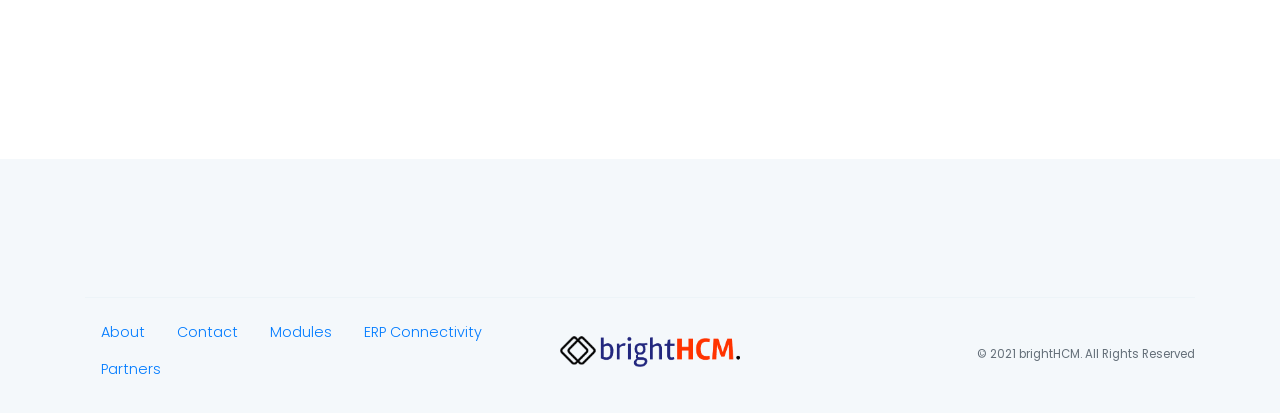What is the orientation of the separator?
From the image, respond with a single word or phrase.

horizontal